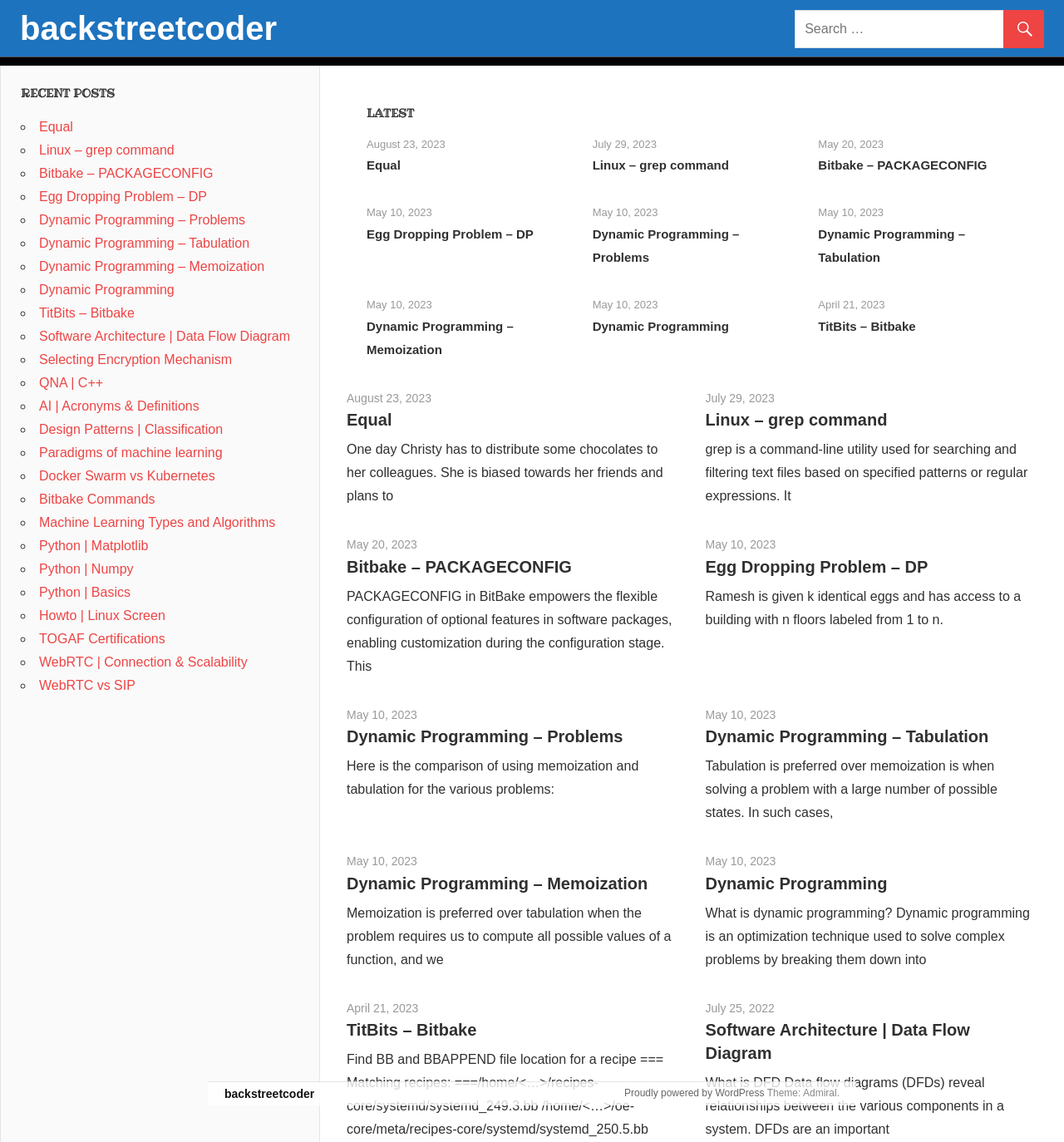For the given element description Leave a reply, determine the bounding box coordinates of the UI element. The coordinates should follow the format (top-left x, top-left y, bottom-right x, bottom-right y) and be within the range of 0 to 1.

None